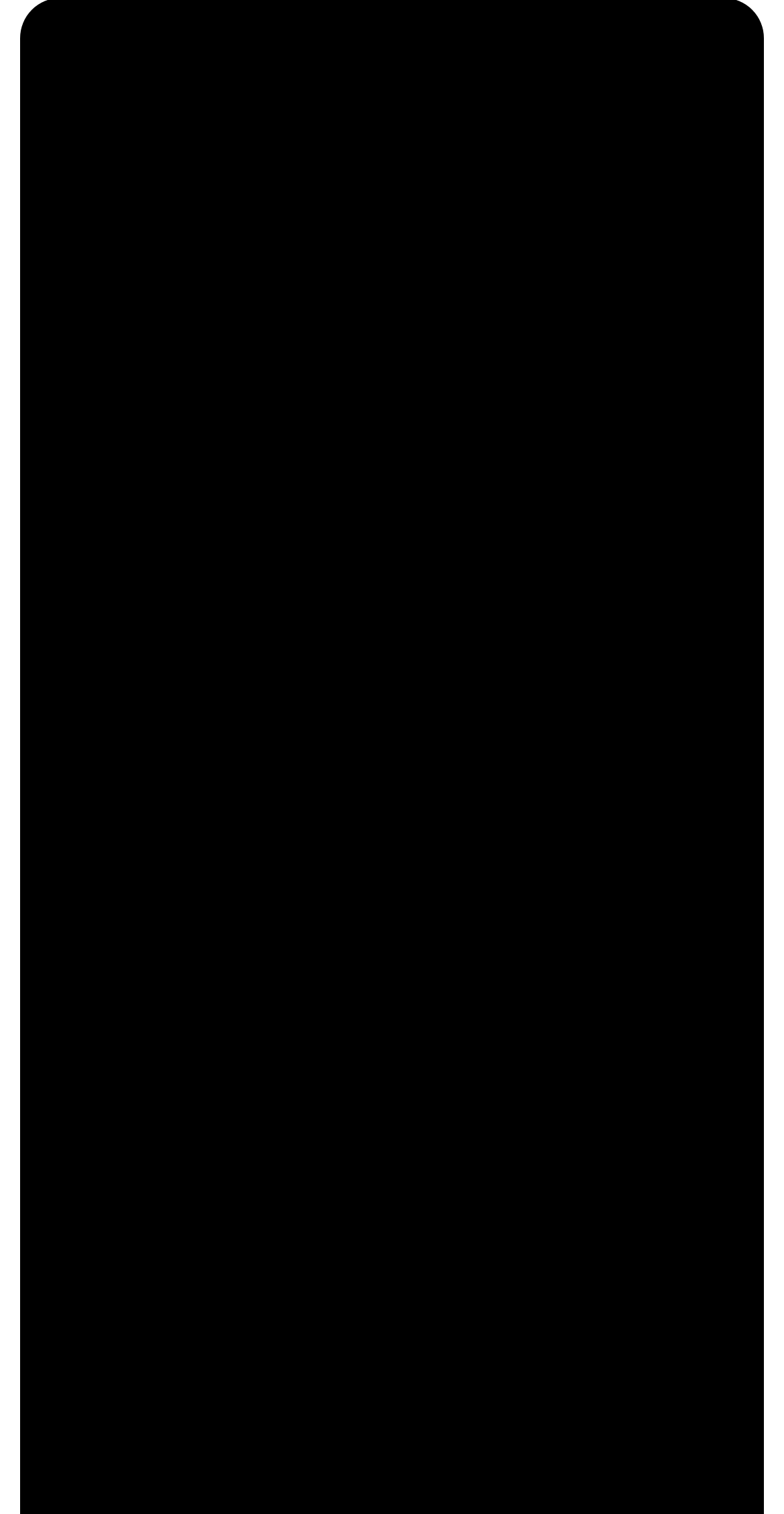Locate the bounding box coordinates of the item that should be clicked to fulfill the instruction: "Access University of Edinburgh Library".

None